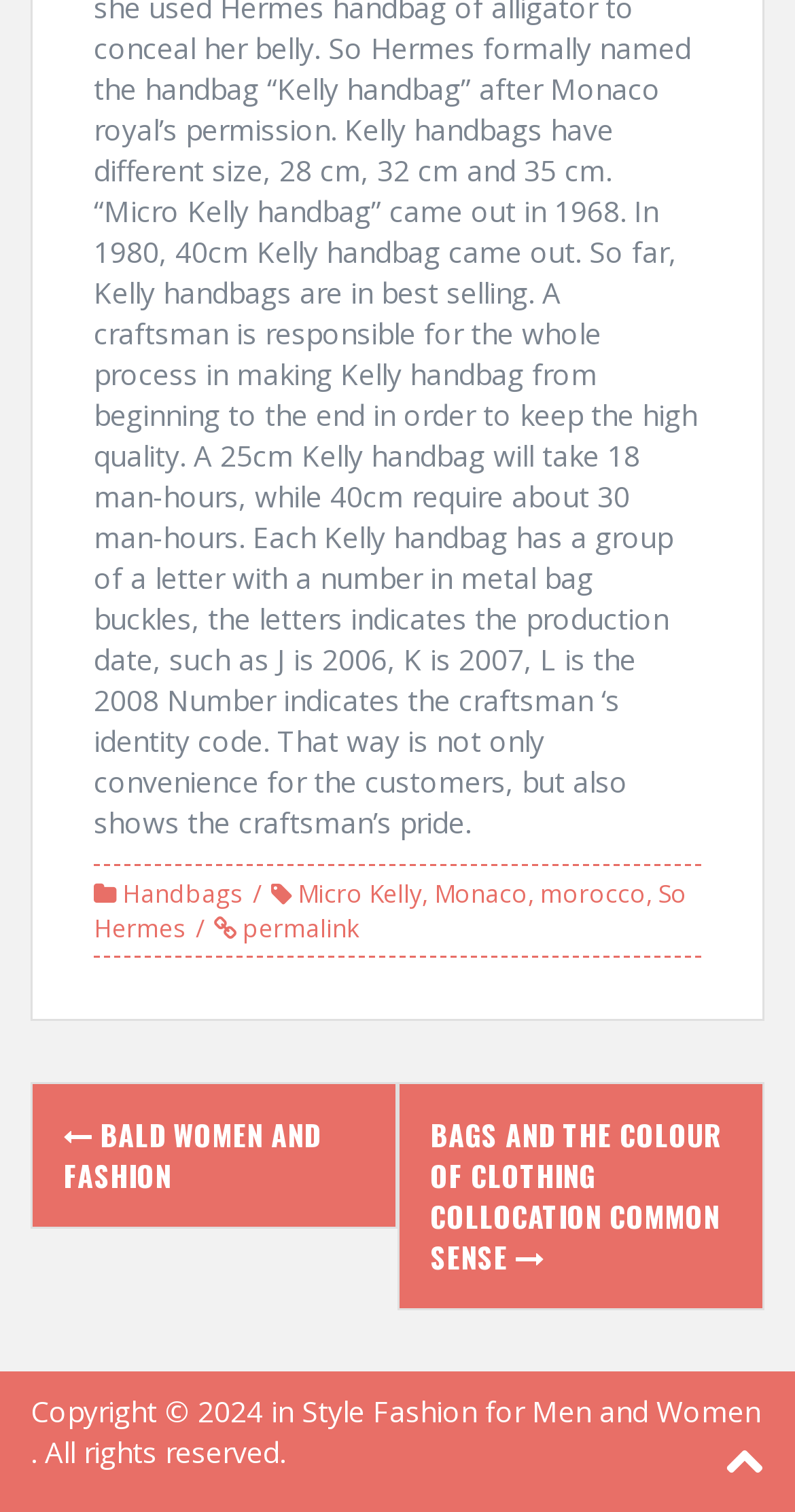Determine the bounding box coordinates of the clickable region to execute the instruction: "Click on Handbags". The coordinates should be four float numbers between 0 and 1, denoted as [left, top, right, bottom].

[0.154, 0.579, 0.305, 0.602]